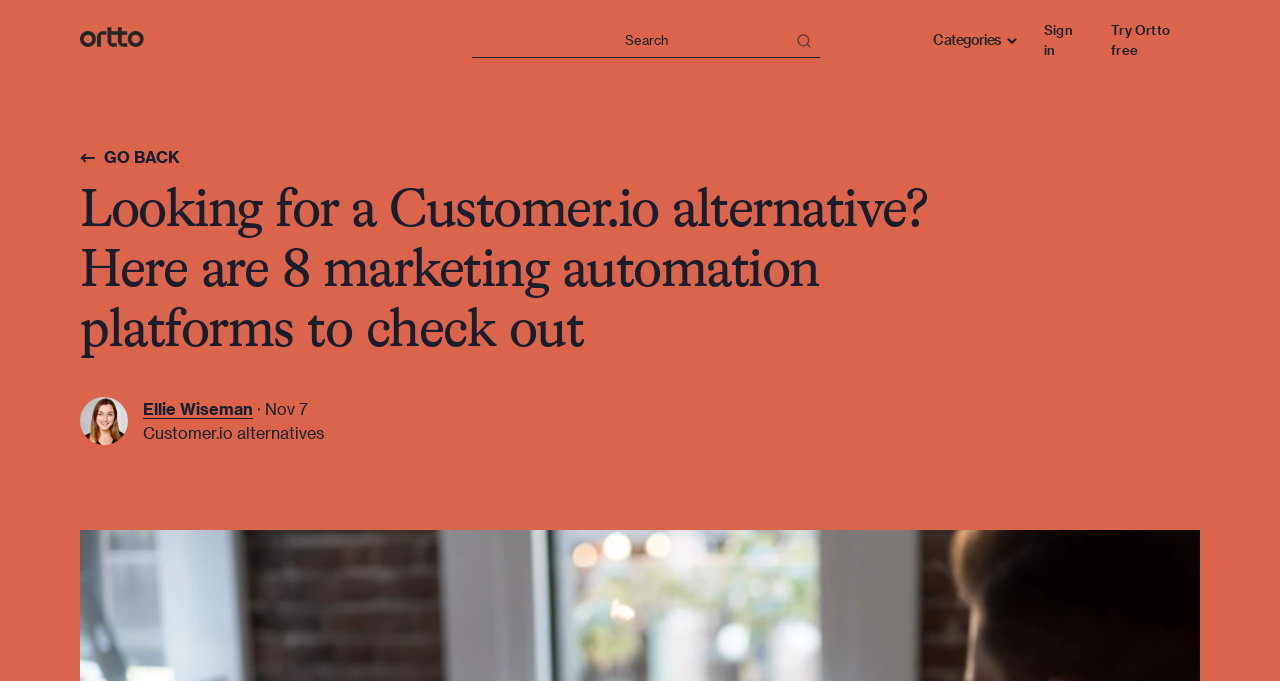Find the bounding box coordinates of the element's region that should be clicked in order to follow the given instruction: "search for something". The coordinates should consist of four float numbers between 0 and 1, i.e., [left, top, right, bottom].

[0.369, 0.032, 0.641, 0.085]